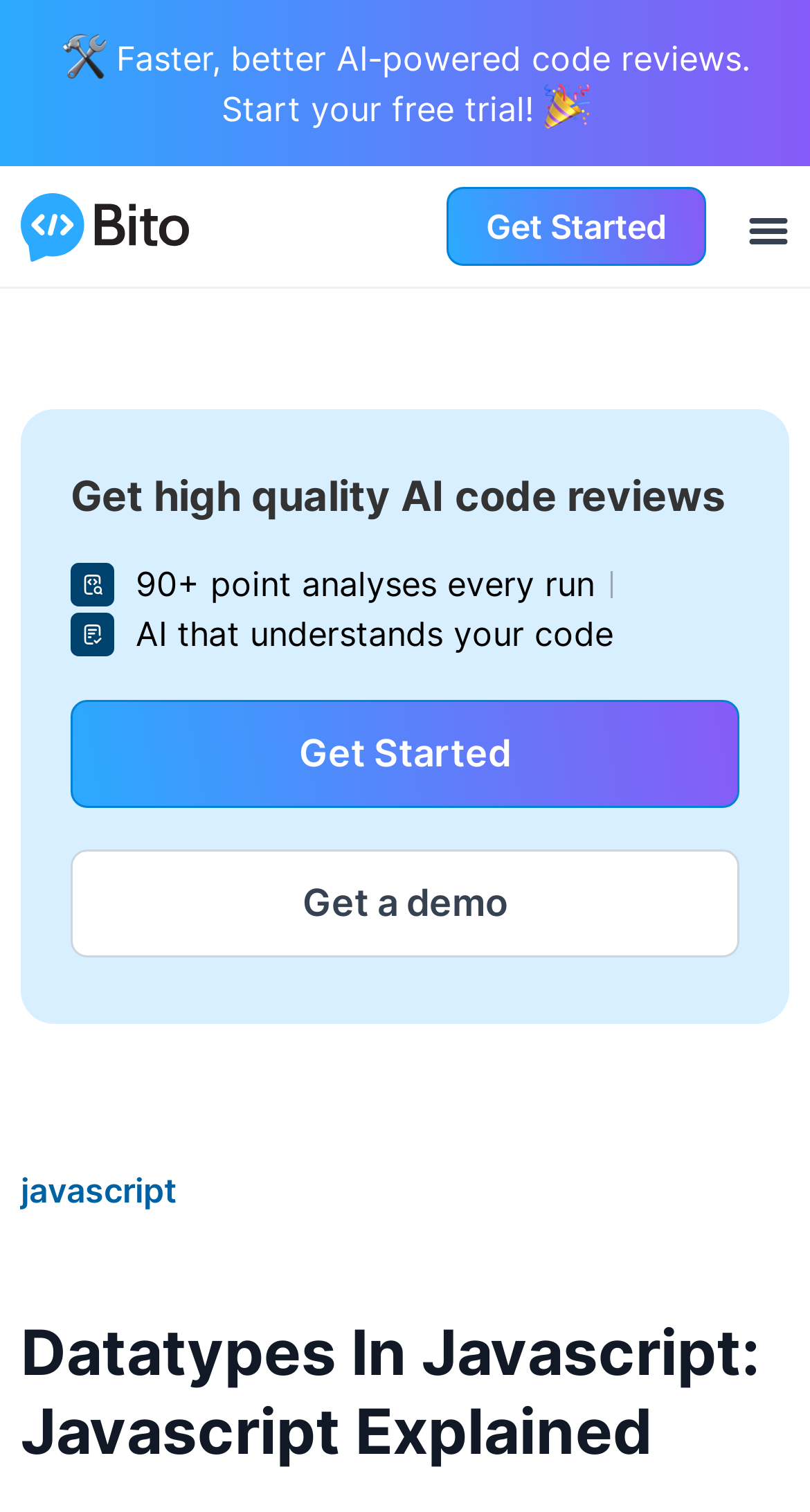What is the purpose of the website?
Observe the image and answer the question with a one-word or short phrase response.

AI code reviews and organization